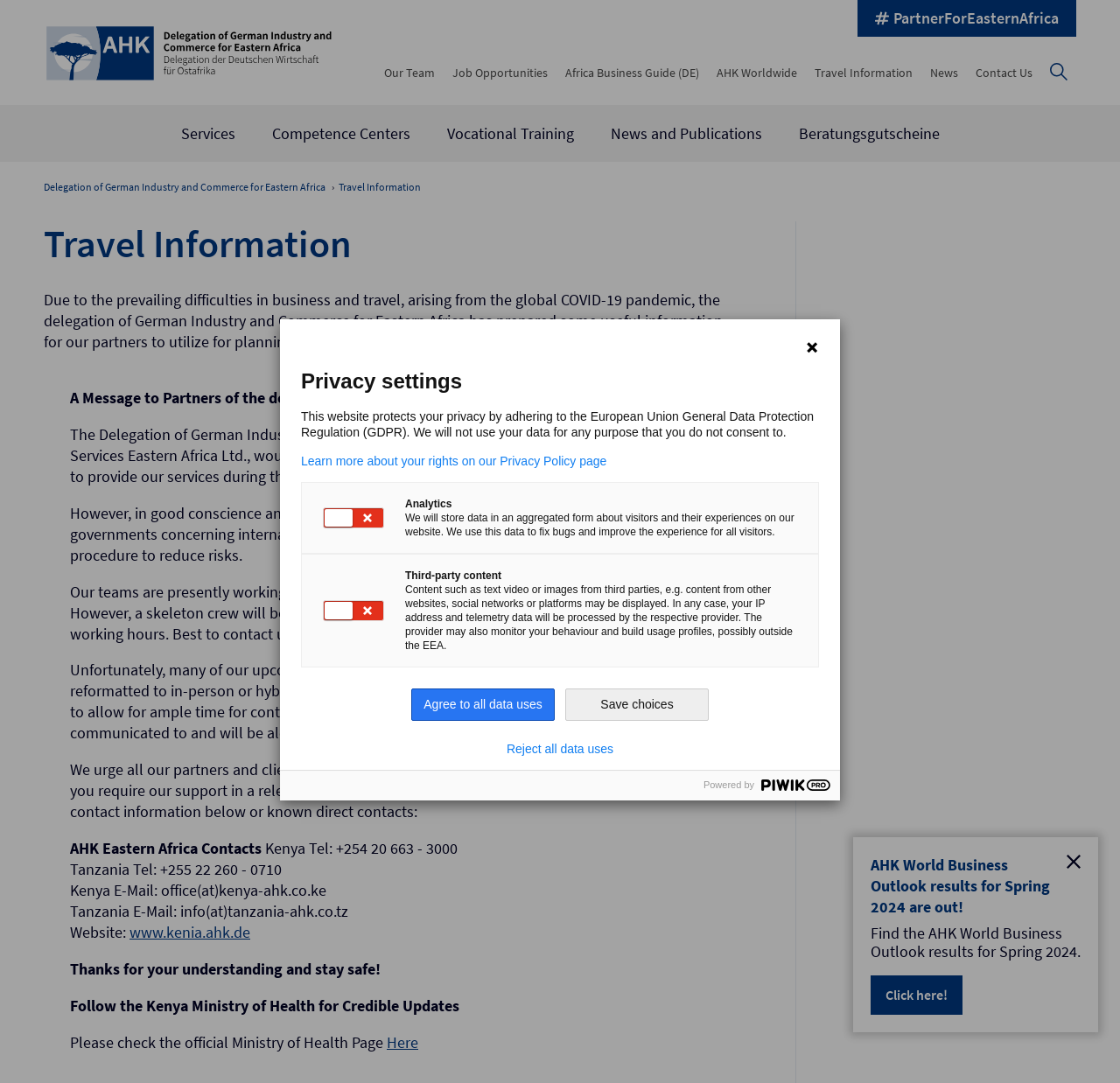Determine the bounding box coordinates for the region that must be clicked to execute the following instruction: "Search for something".

[0.93, 0.05, 0.961, 0.082]